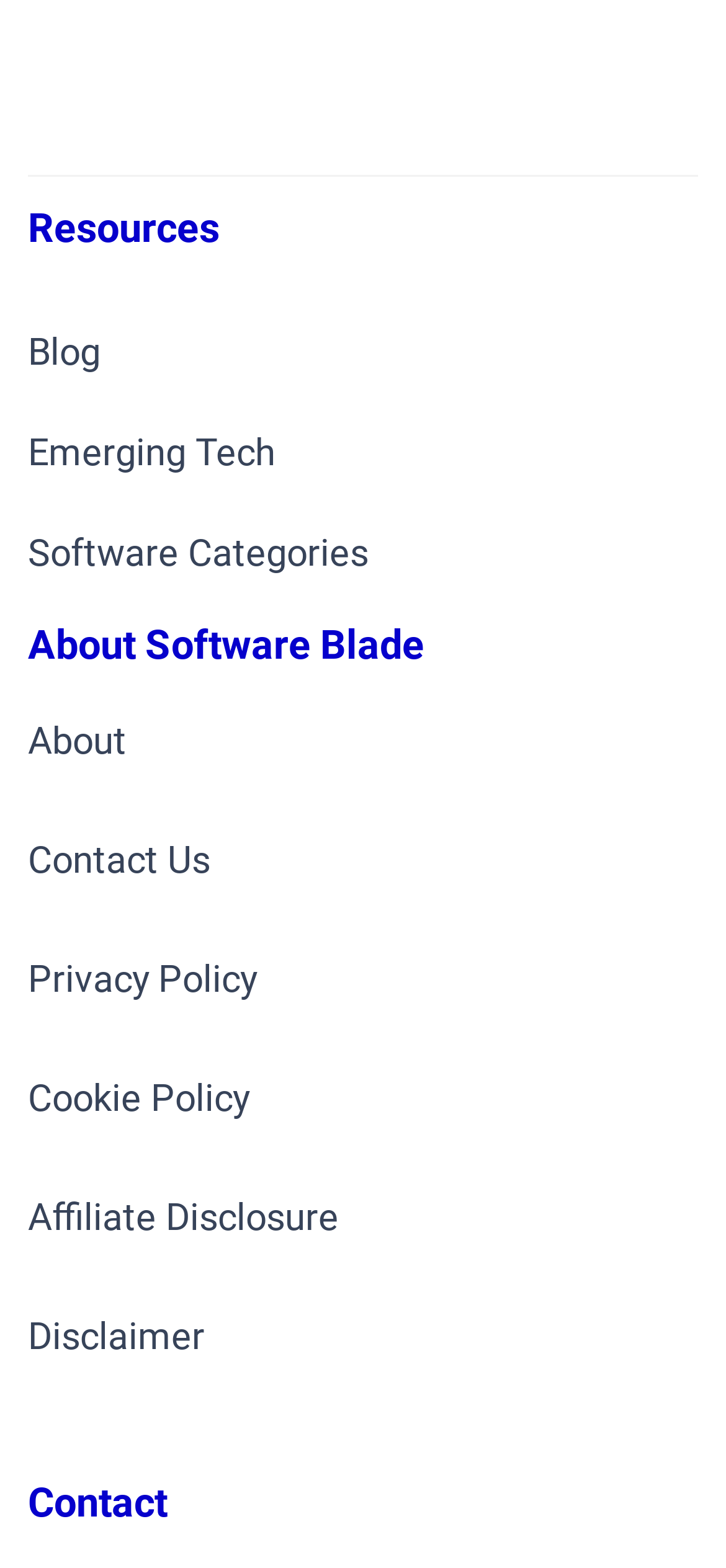Find the bounding box coordinates of the clickable region needed to perform the following instruction: "Learn about emerging tech". The coordinates should be provided as four float numbers between 0 and 1, i.e., [left, top, right, bottom].

[0.038, 0.269, 0.379, 0.309]